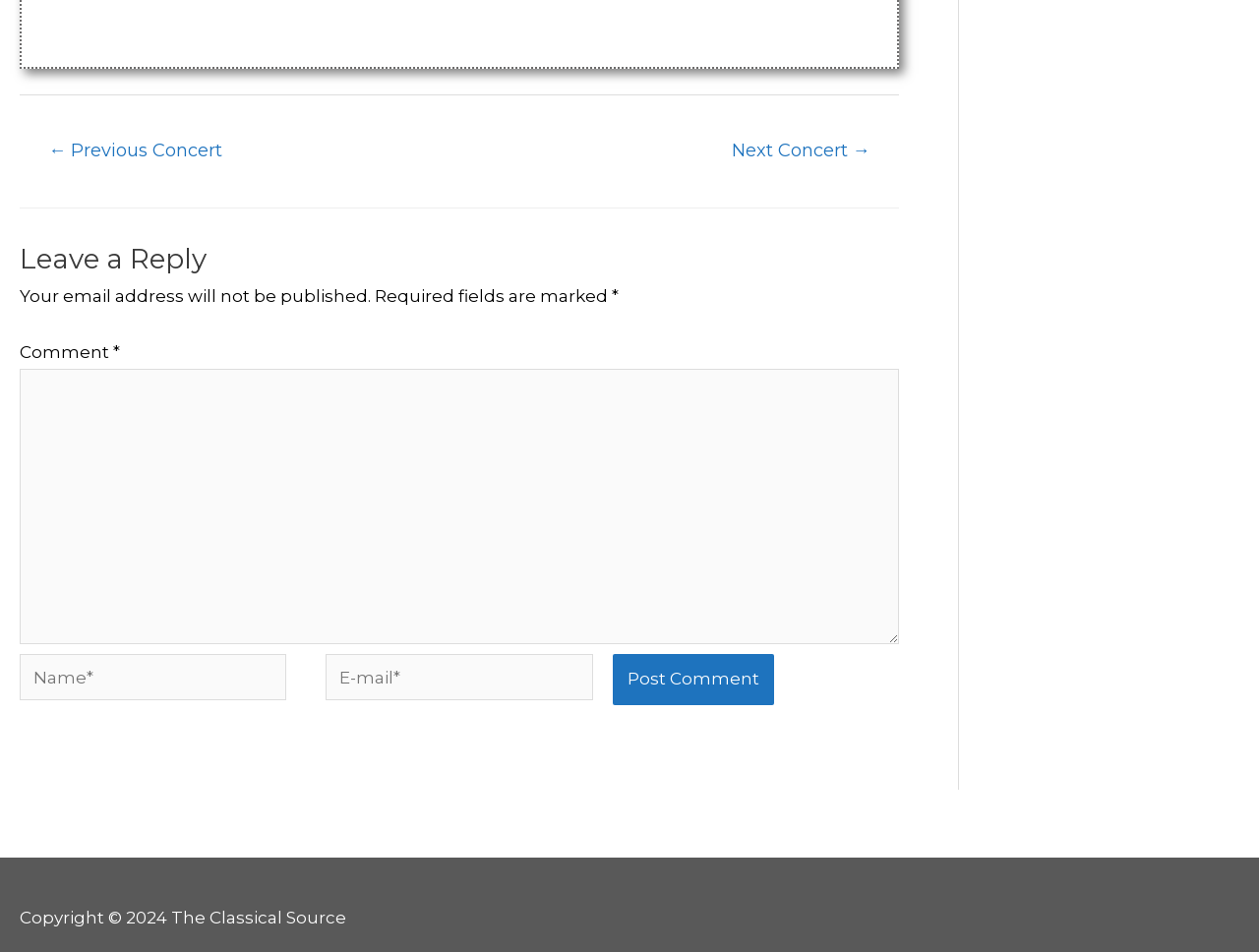What is the name of the website mentioned at the bottom of the page?
Based on the image, answer the question with a single word or brief phrase.

The Classical Source